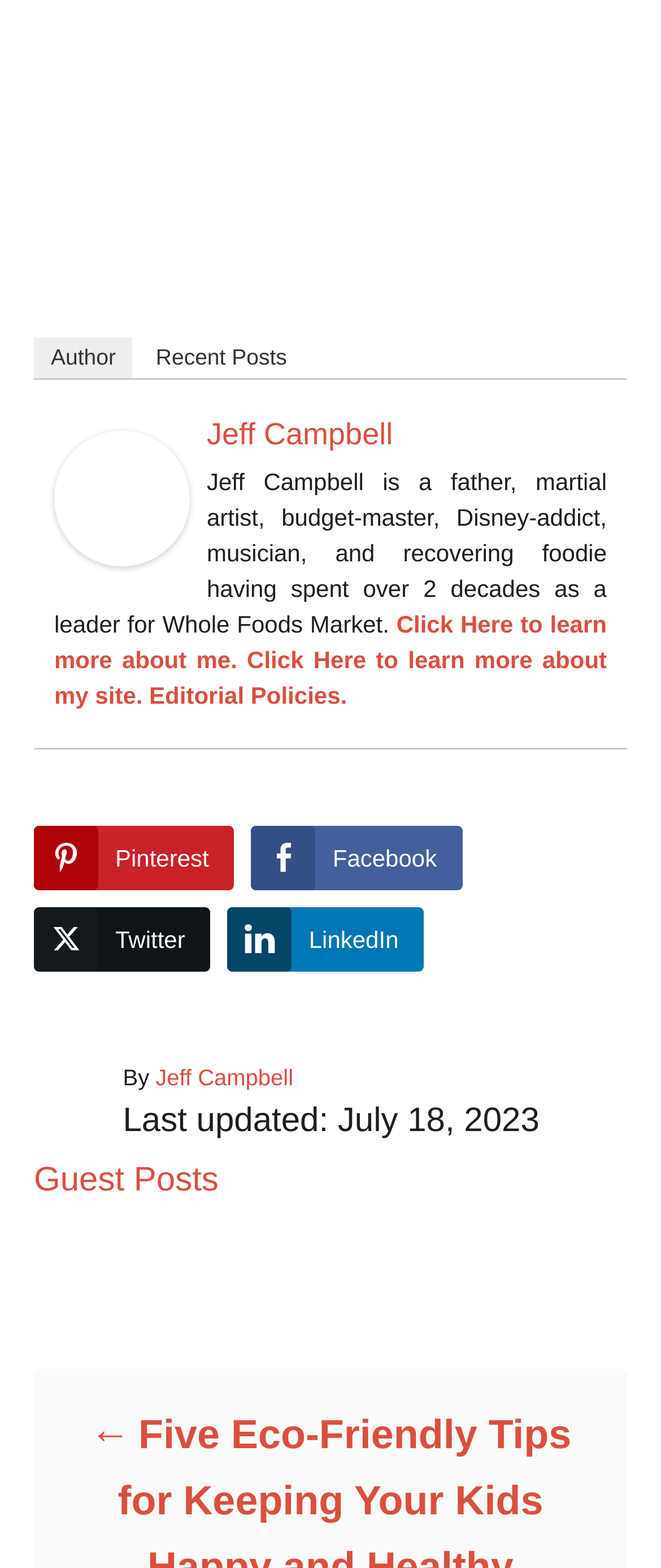Locate the bounding box coordinates of the element I should click to achieve the following instruction: "Click on the author's name".

[0.082, 0.343, 0.287, 0.367]